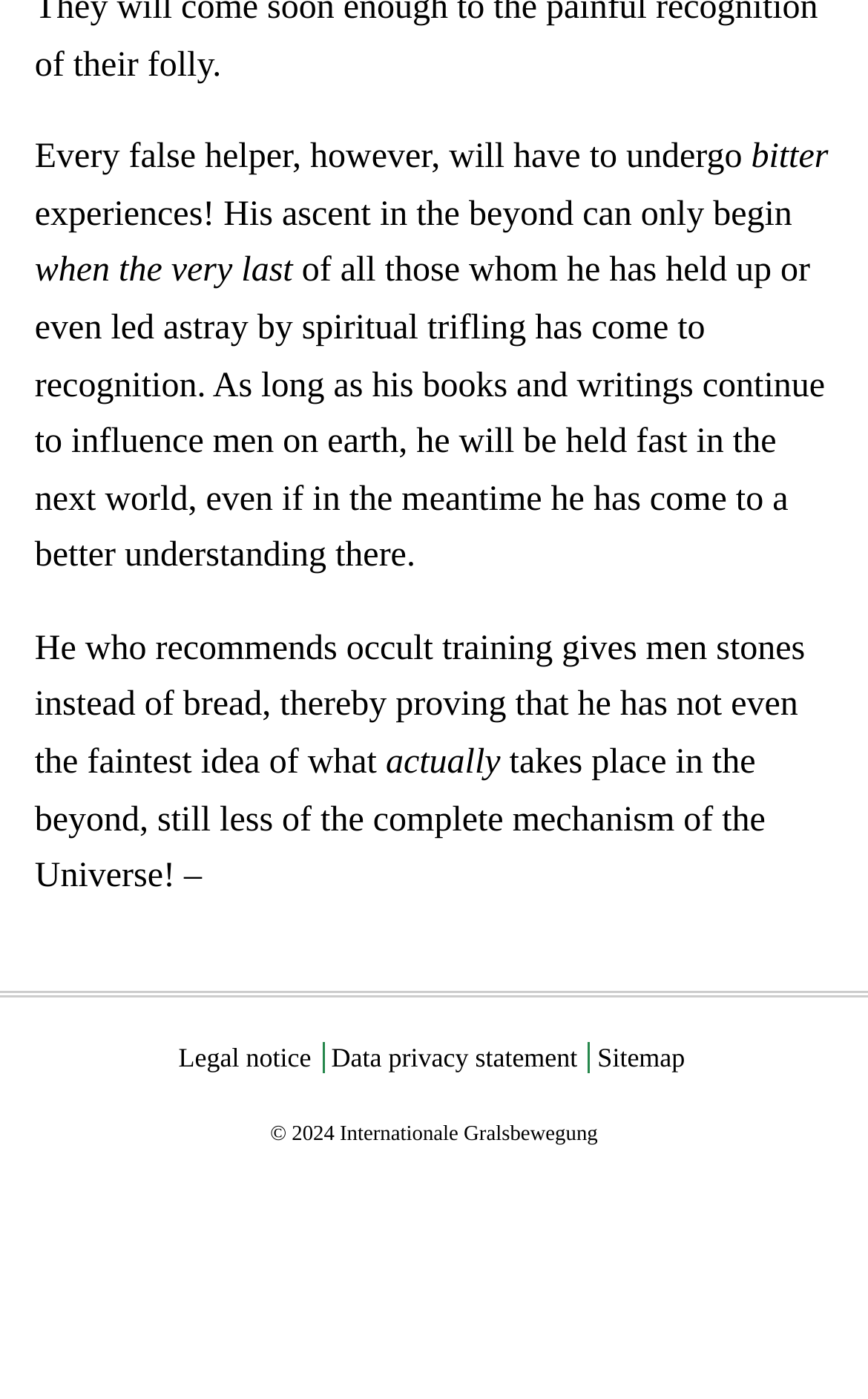What is the focus of the text?
Can you give a detailed and elaborate answer to the question?

The text focuses on the importance of true spiritual guidance and the consequences of false guidance, emphasizing the need for a genuine understanding of spiritual growth and the universe.